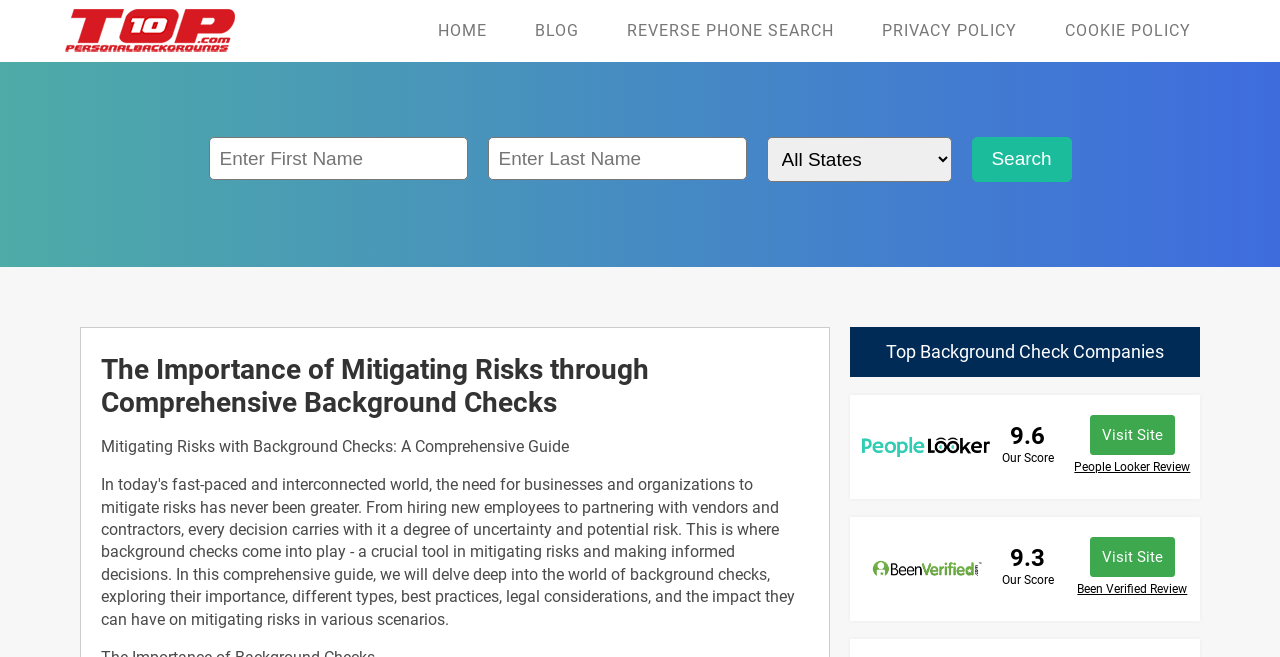Based on the visual content of the image, answer the question thoroughly: What type of information is provided about each background check company?

Each background check company has a rating and a review link associated with it, suggesting that the webpage provides information about the quality or performance of each company, as well as a more detailed review or assessment.